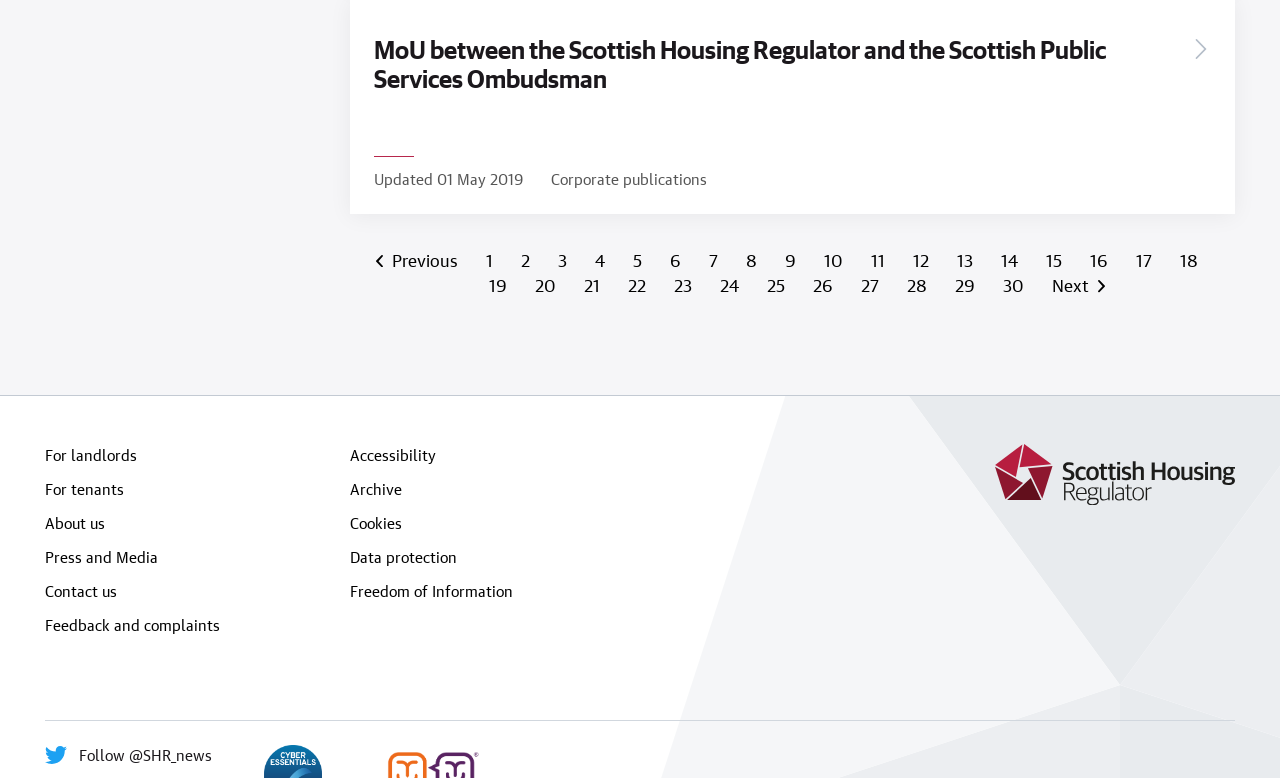Provide a brief response using a word or short phrase to this question:
What is the title of the webpage?

MoU between the Scottish Housing Regulator and the Scottish Public Services Ombudsman